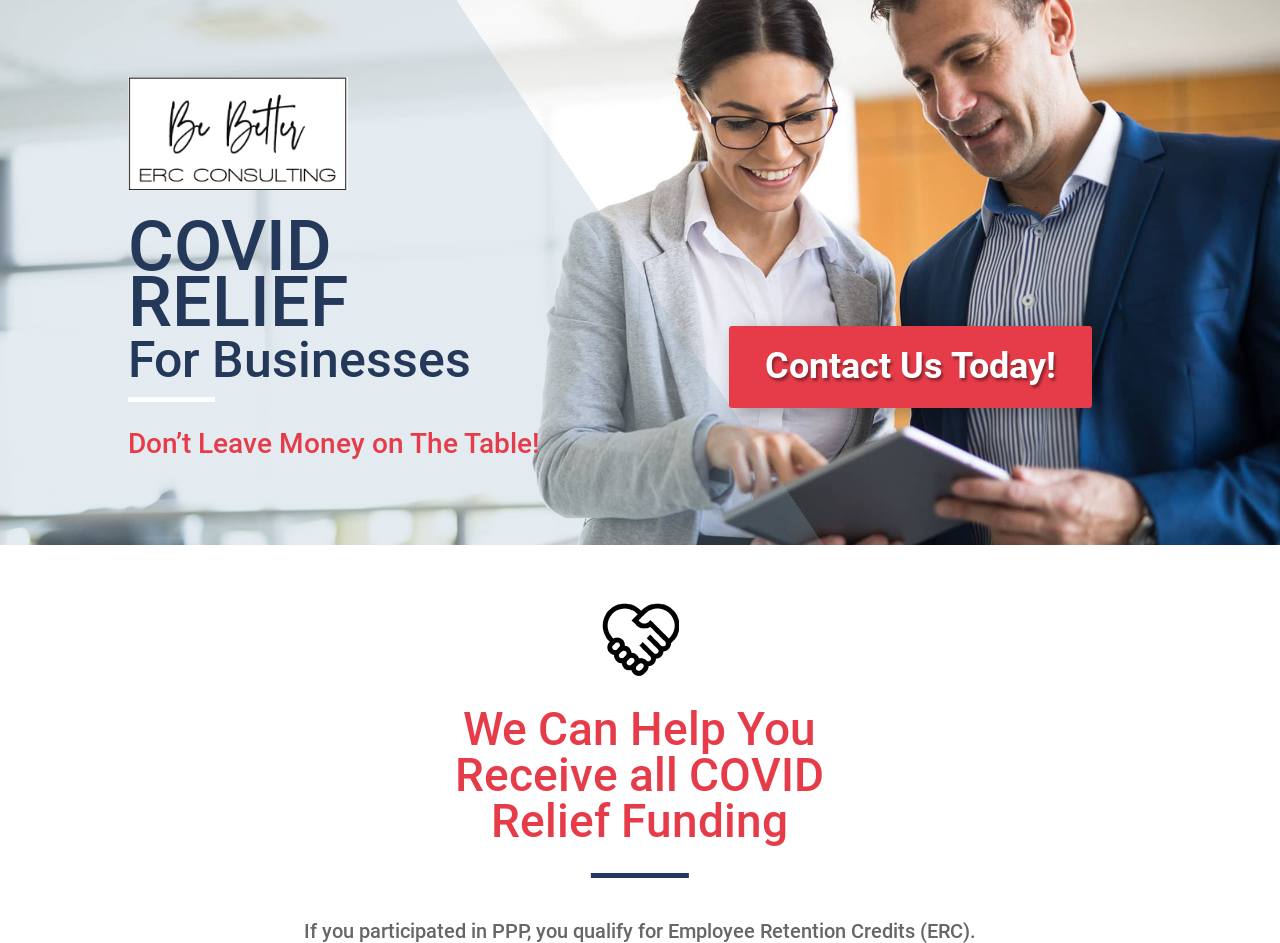Summarize the webpage in an elaborate manner.

The webpage is titled "Be Better ERC" and appears to be focused on COVID relief for businesses. At the top-left of the page, there is an image. Below the image, there are two headings, "COVID RELIEF For Businesses" and "Don’t Leave Money on The Table!", which are positioned close together. 

To the right of these headings, there is a link labeled "Contact Us Today!" with an image to its right. Below this link, there is a heading that reads "We Can Help You Receive all COVID Relief Funding". 

At the very bottom of the page, there is a paragraph of text that explains the eligibility for Employee Retention Credits (ERC) for businesses that participated in PPP.